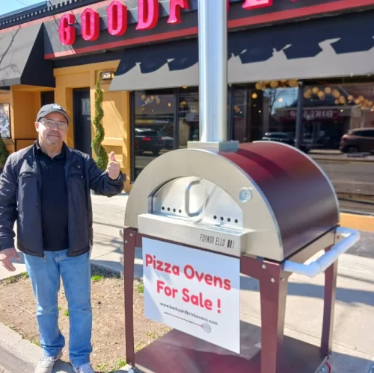What is the man wearing on his head?
Give a detailed and exhaustive answer to the question.

The caption describes the man as wearing a black jacket and a cap, which suggests he is wearing a hat or a head covering.